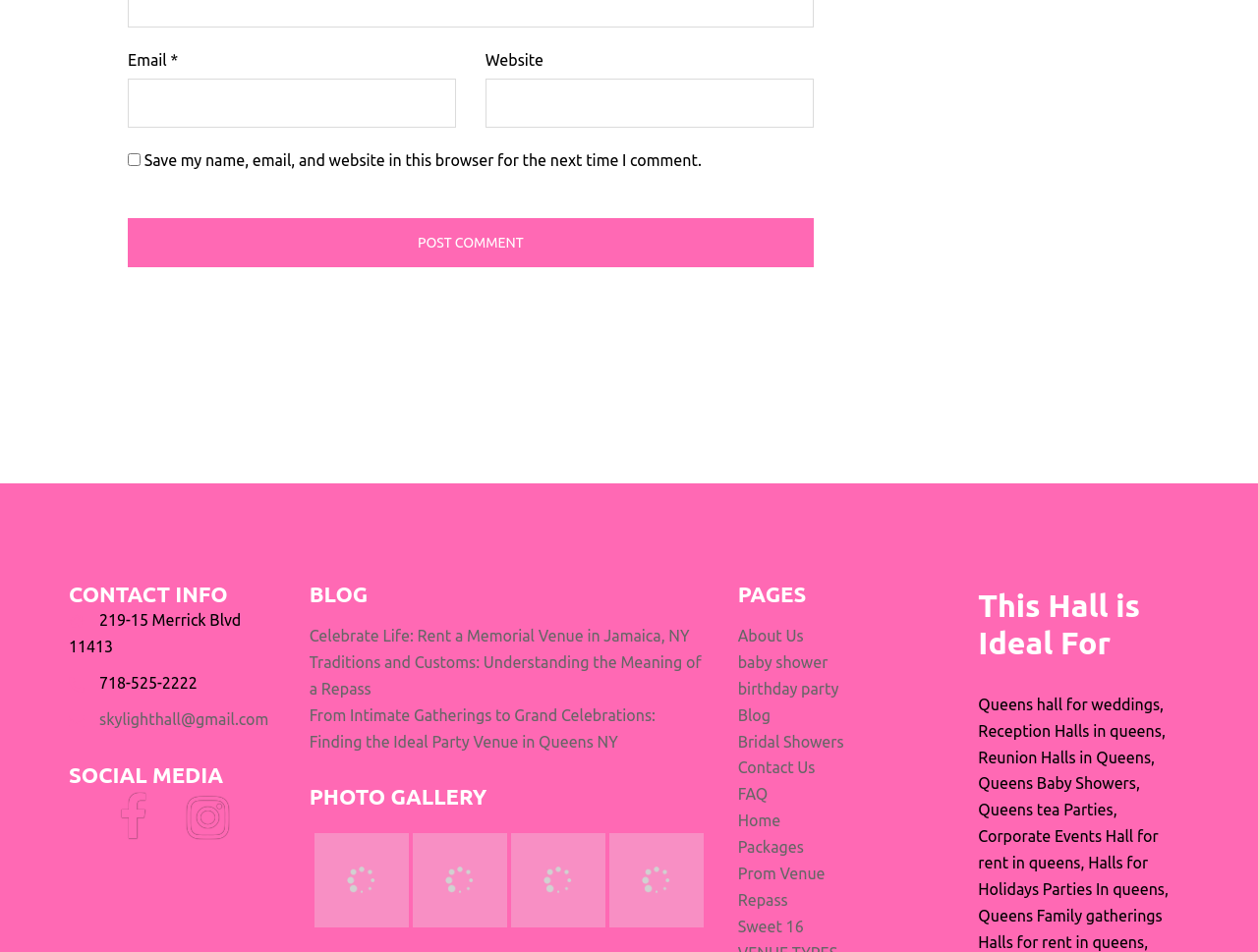Find and provide the bounding box coordinates for the UI element described here: "FAQ". The coordinates should be given as four float numbers between 0 and 1: [left, top, right, bottom].

[0.586, 0.825, 0.61, 0.843]